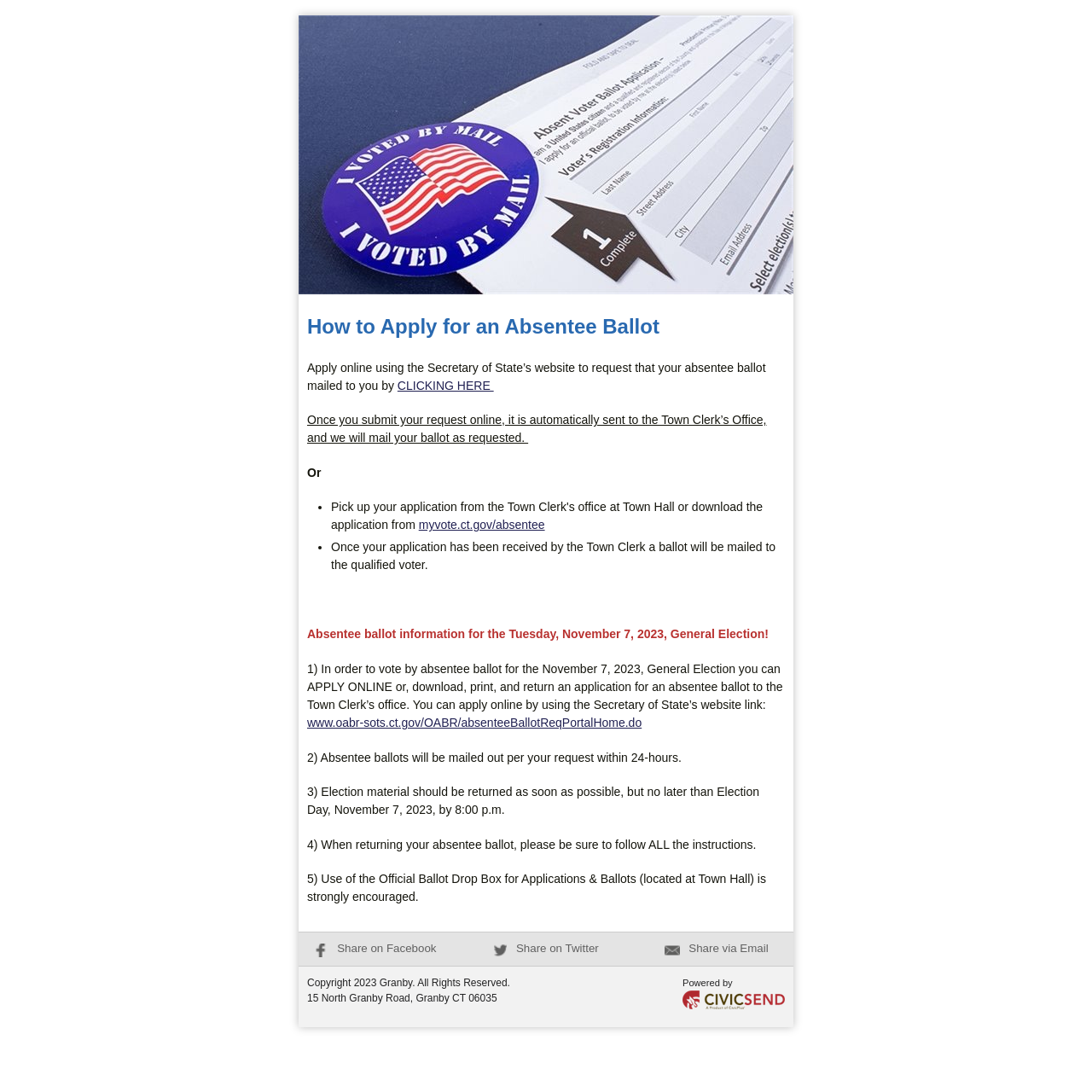Please provide a comprehensive response to the question below by analyzing the image: 
What is the main purpose of this webpage?

Based on the webpage content, it appears that the main purpose of this webpage is to guide users on how to apply for an absentee ballot, providing instructions and links to relevant resources.